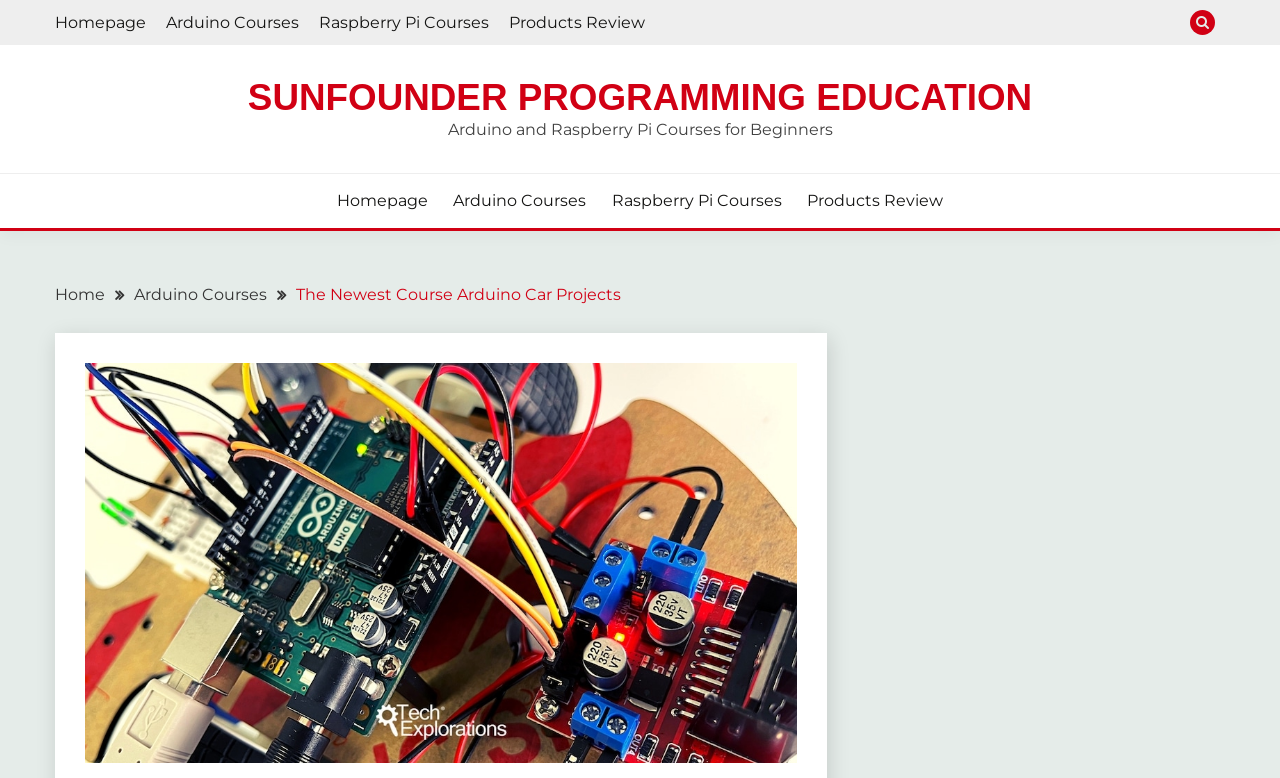Please determine the primary heading and provide its text.

The Newest Course Arduino Car Projects